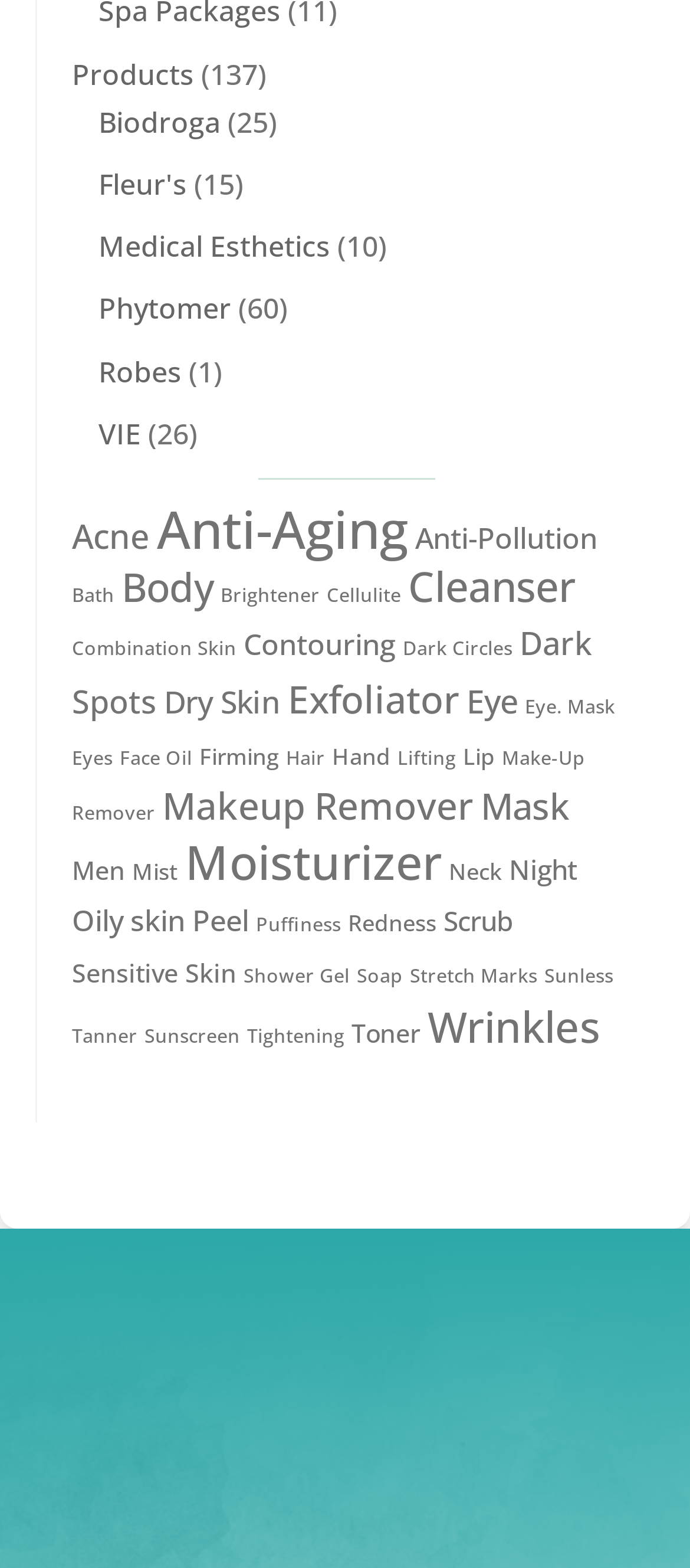Provide a one-word or short-phrase answer to the question:
How many products are under 'Moisturizer'?

42